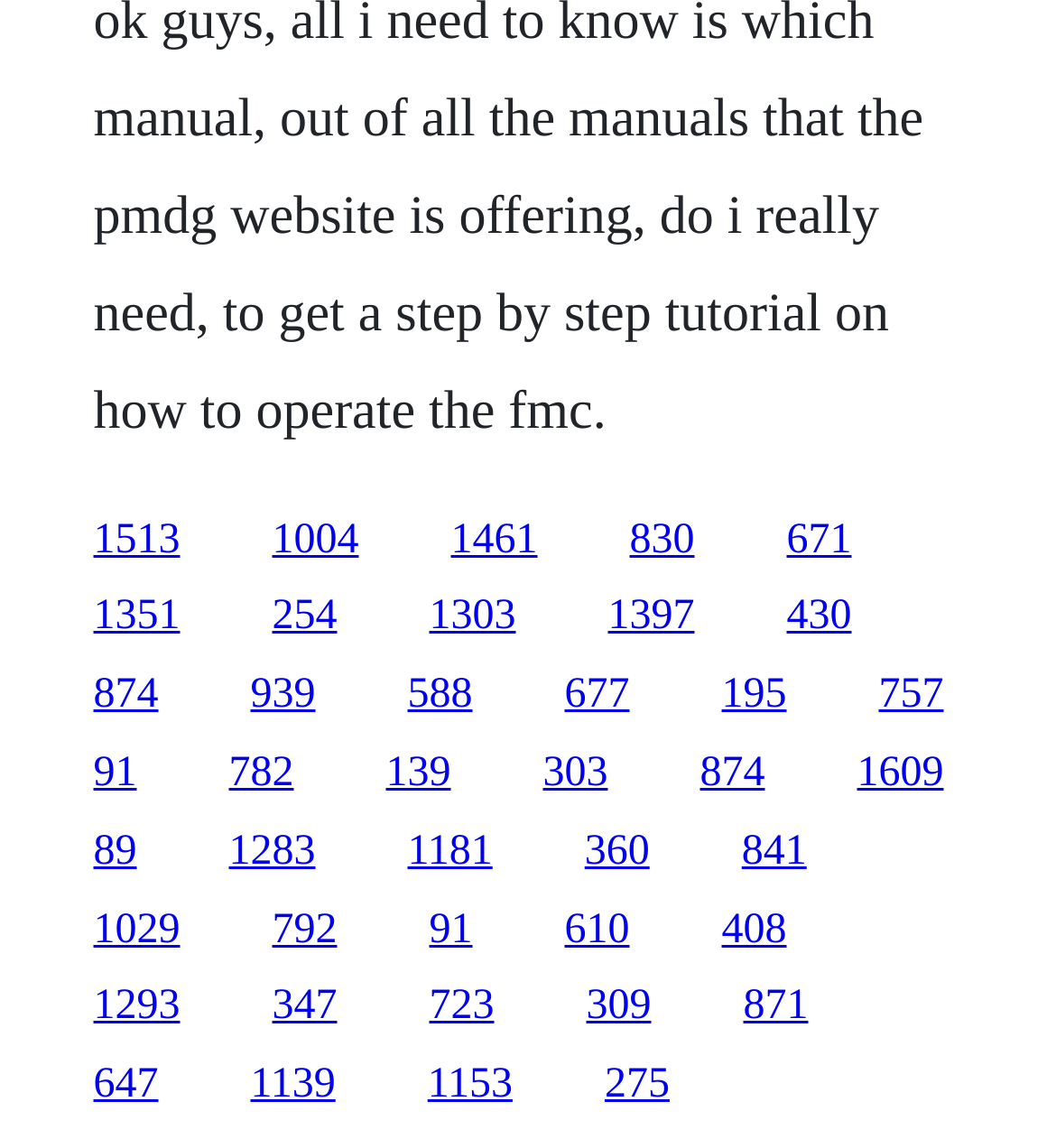Please answer the following question using a single word or phrase: 
Are all links on the webpage of the same size?

No